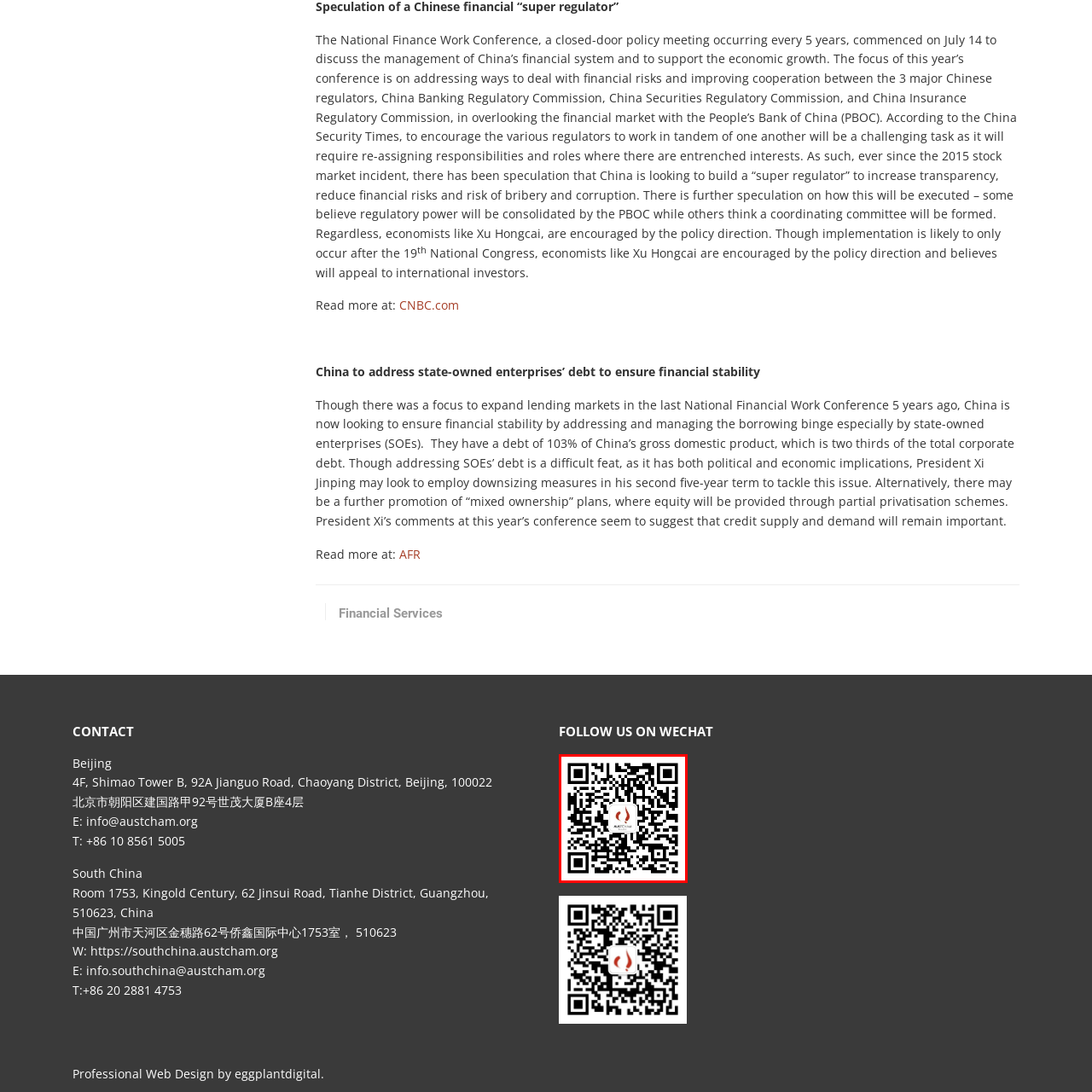Offer an in-depth caption for the image content enclosed by the red border.

The image displays a QR code associated with AustCham, offering users a convenient way to connect and access information. Positioned under the heading "FOLLOW US ON WECHAT," this QR code serves as a digital gateway for individuals interested in staying updated with AustCham's activities, events, and announcements via WeChat, a popular messaging and social media platform in China. The sleek design of the QR code, contrasted against a clean background, emphasizes its accessibility and encourages engagement within the vibrant community that AustCham fosters.